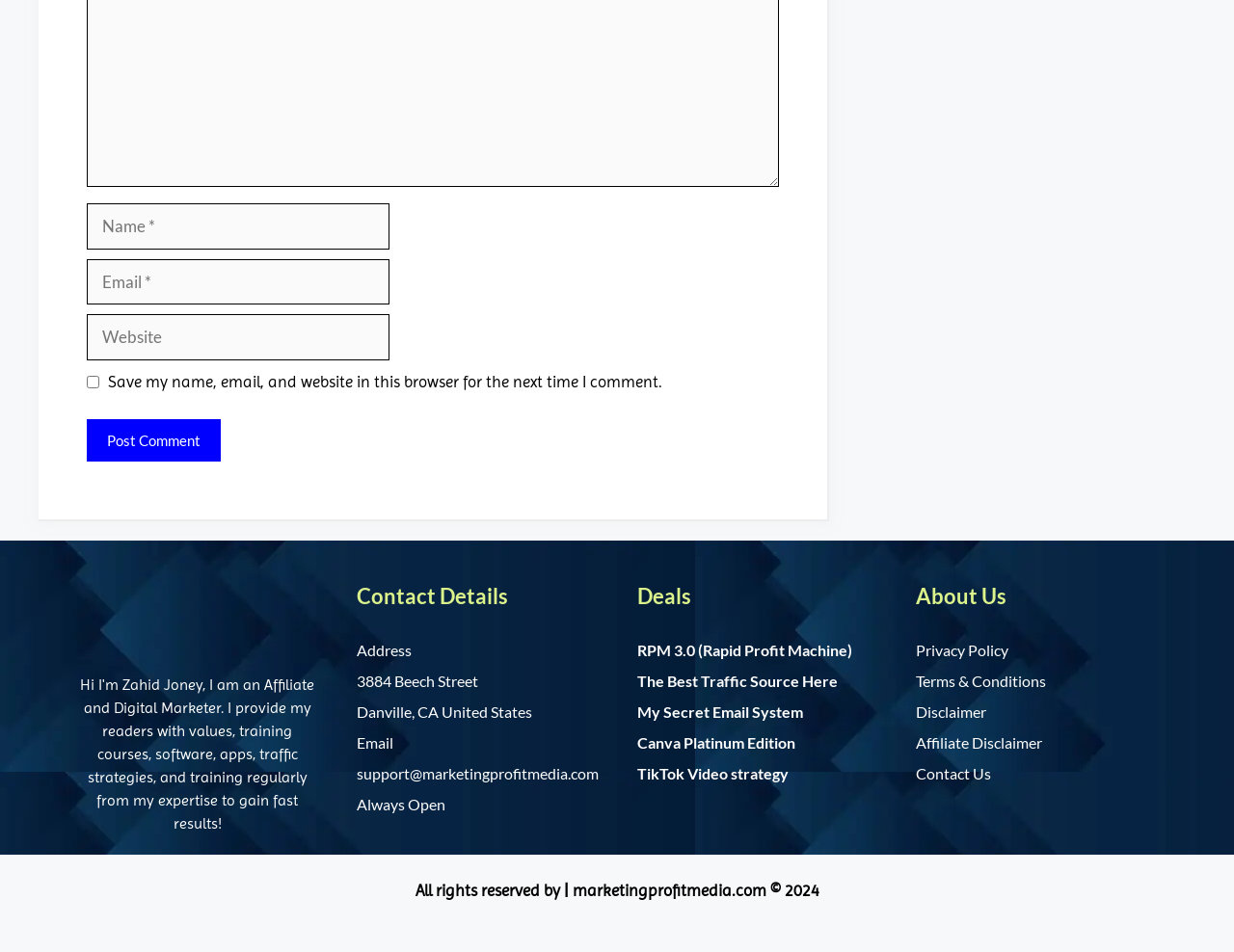Please find the bounding box coordinates (top-left x, top-left y, bottom-right x, bottom-right y) in the screenshot for the UI element described as follows: Privacy Policy

[0.742, 0.673, 0.817, 0.692]